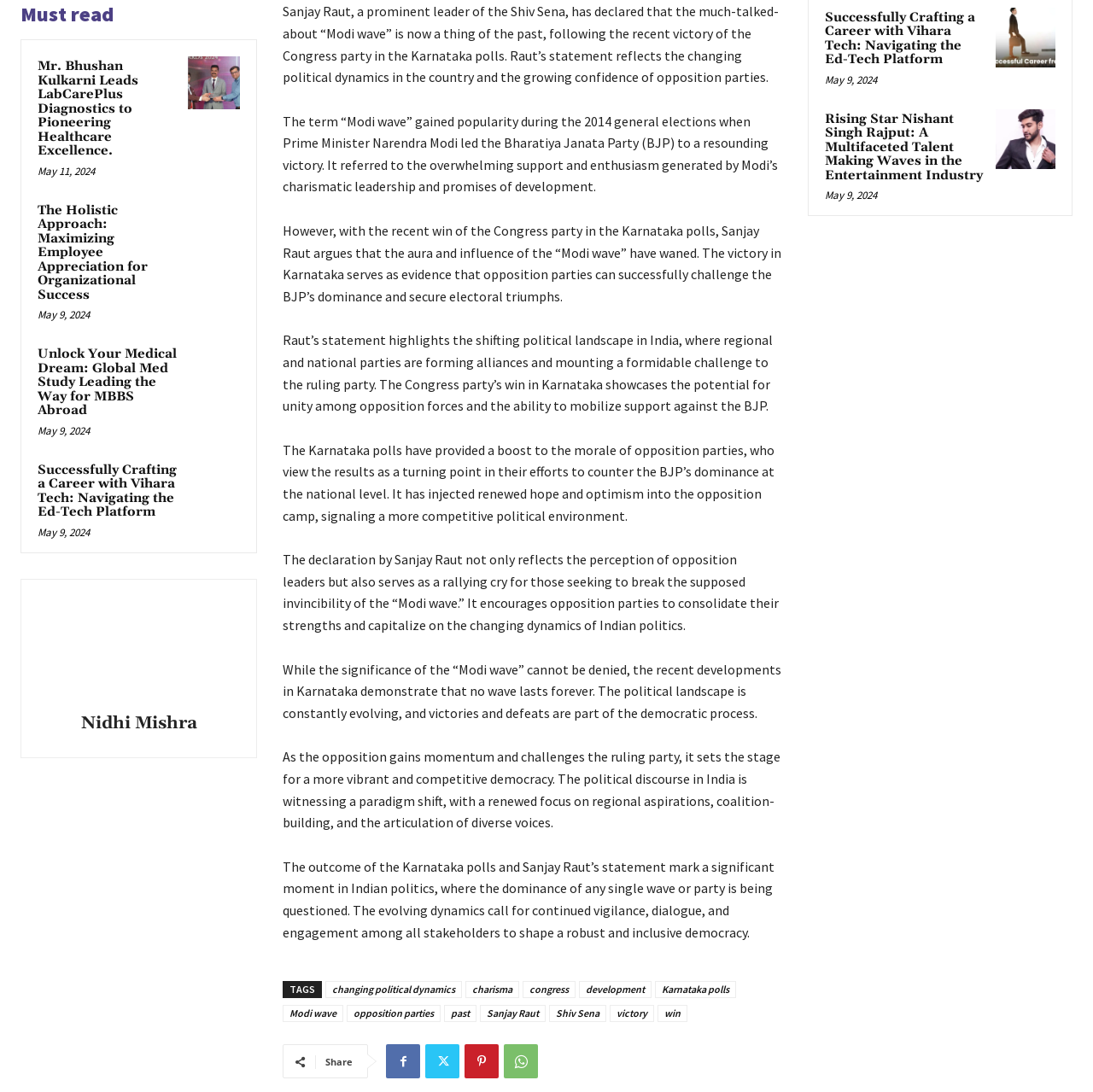Show the bounding box coordinates of the element that should be clicked to complete the task: "View the details of Nidhi Mishra".

[0.08, 0.547, 0.174, 0.641]